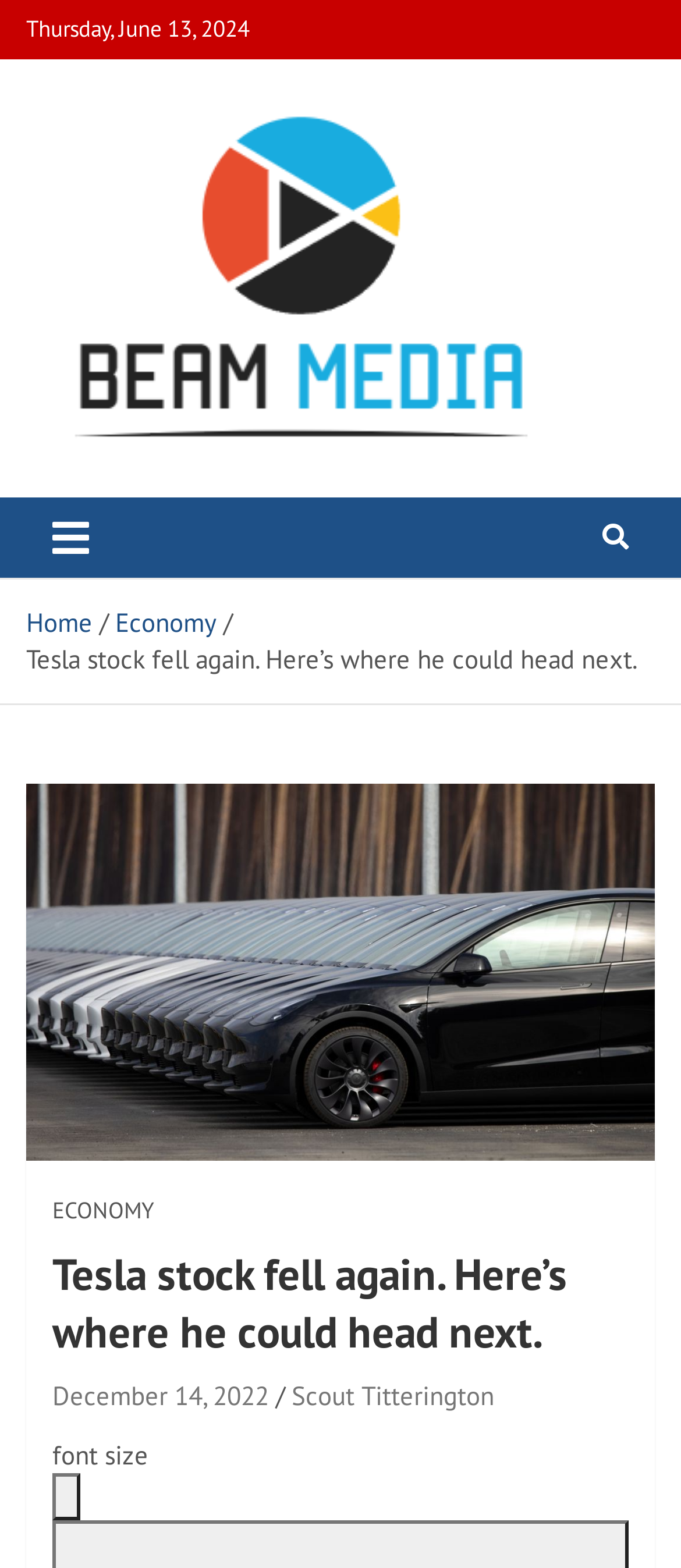What is the date mentioned at the top of the webpage?
Using the visual information, respond with a single word or phrase.

Thursday, June 13, 2024